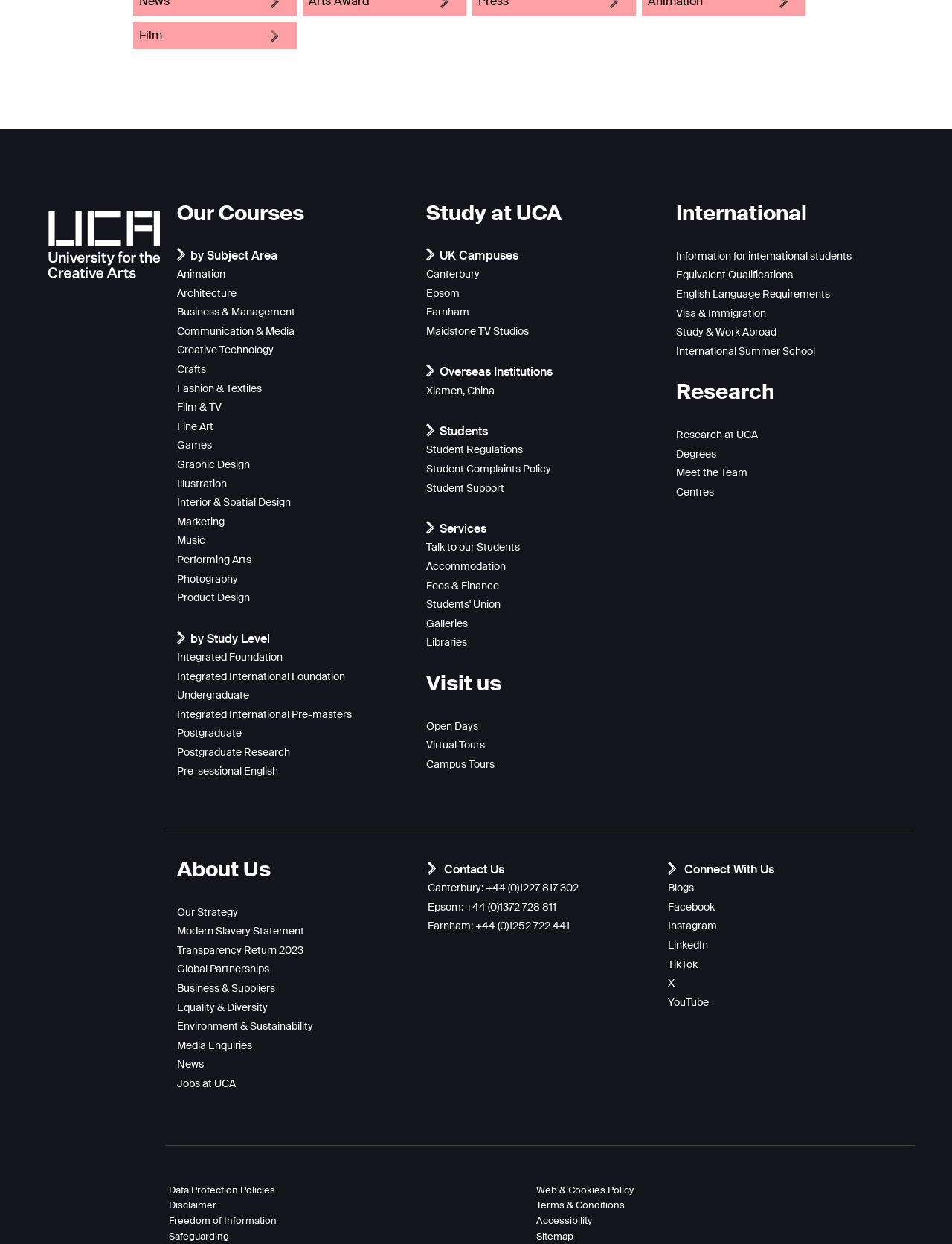Indicate the bounding box coordinates of the element that must be clicked to execute the instruction: "Select 'Film & TV' from the course list". The coordinates should be given as four float numbers between 0 and 1, i.e., [left, top, right, bottom].

[0.186, 0.322, 0.232, 0.333]